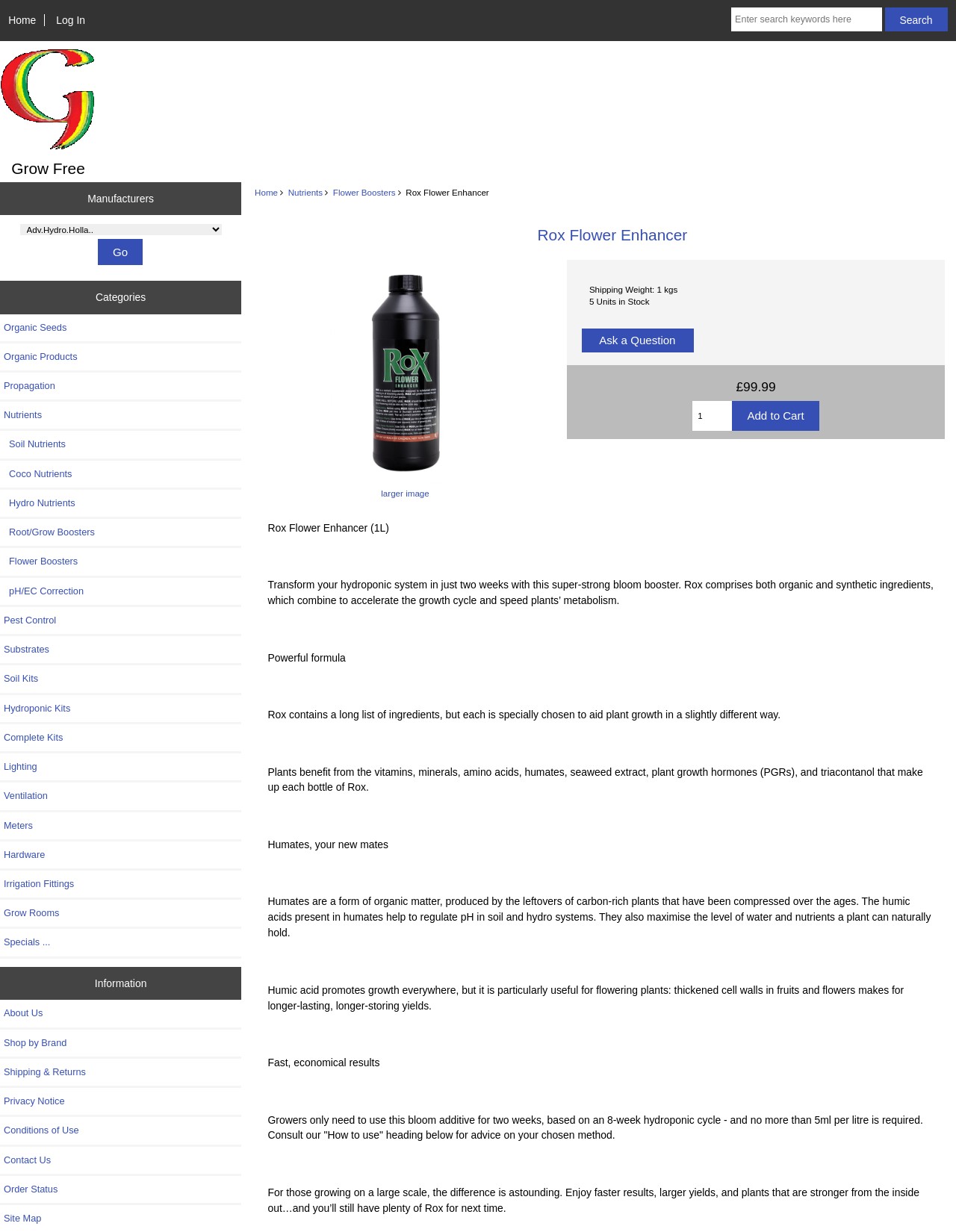Please identify the bounding box coordinates of the element's region that I should click in order to complete the following instruction: "Go to the categories page". The bounding box coordinates consist of four float numbers between 0 and 1, i.e., [left, top, right, bottom].

[0.0, 0.228, 0.253, 0.255]